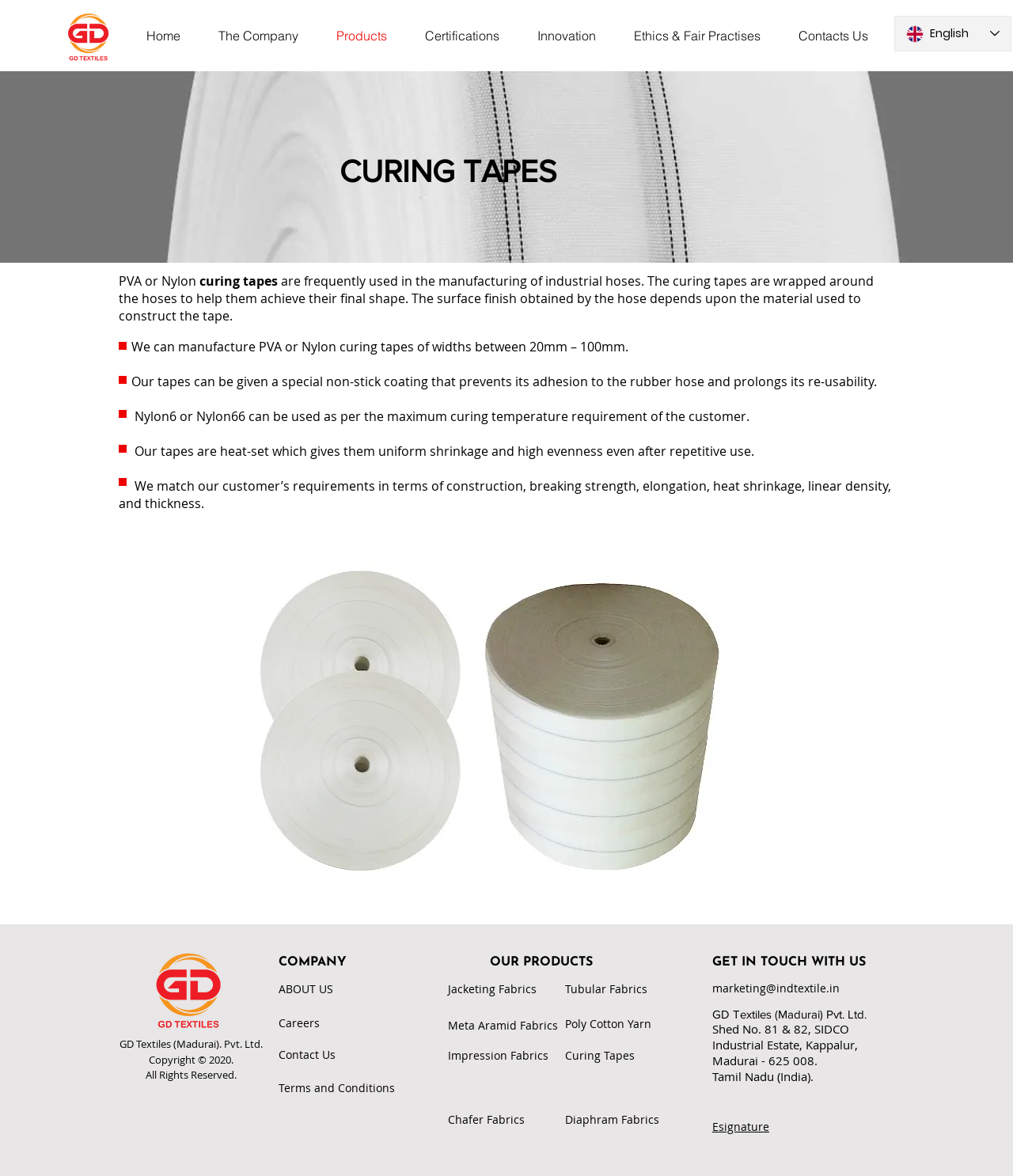Give a detailed account of the webpage.

This webpage is about GD Textiles, a leading manufacturer of nylon curing tapes for industrial hoses. At the top left corner, there is a small image, and next to it, a navigation menu with links to different sections of the website, including Home, The Company, Products, Certifications, Innovation, Ethics & Fair Practices, and Contacts Us. On the top right corner, there is a language selector dropdown menu.

Below the navigation menu, there is a main section with a large image of curing tapes at the top. The heading "CURING TAPES" is centered above a paragraph of text that explains the use of curing tapes in manufacturing industrial hoses. The text is divided into several sections, each describing a different aspect of the curing tapes, such as their material, widths, non-stick coating, and heat-setting process.

To the right of the text, there is an image of curing tapes. Below the image, there are several paragraphs of text that provide more information about the curing tapes, including their uniform shrinkage, high evenness, and ability to meet customer requirements.

At the bottom of the page, there is a section with links to different parts of the website, including COMPANY, ABOUT US, Careers, Contact Us, Terms and Conditions, and OUR PRODUCTS. The OUR PRODUCTS section lists several types of products, including Jacketing Fabrics, Tubular Fabrics, Meta Aramid Fabrics, Poly Cotton Yarn, Impression Fabrics, Curing Tapes, Chafer Fabrics, and Diaphram Fabrics.

Next to the product list, there is a section with contact information, including an email address, a physical address, and a link to an esignature. The webpage ends with a copyright notice and a statement that all rights are reserved.